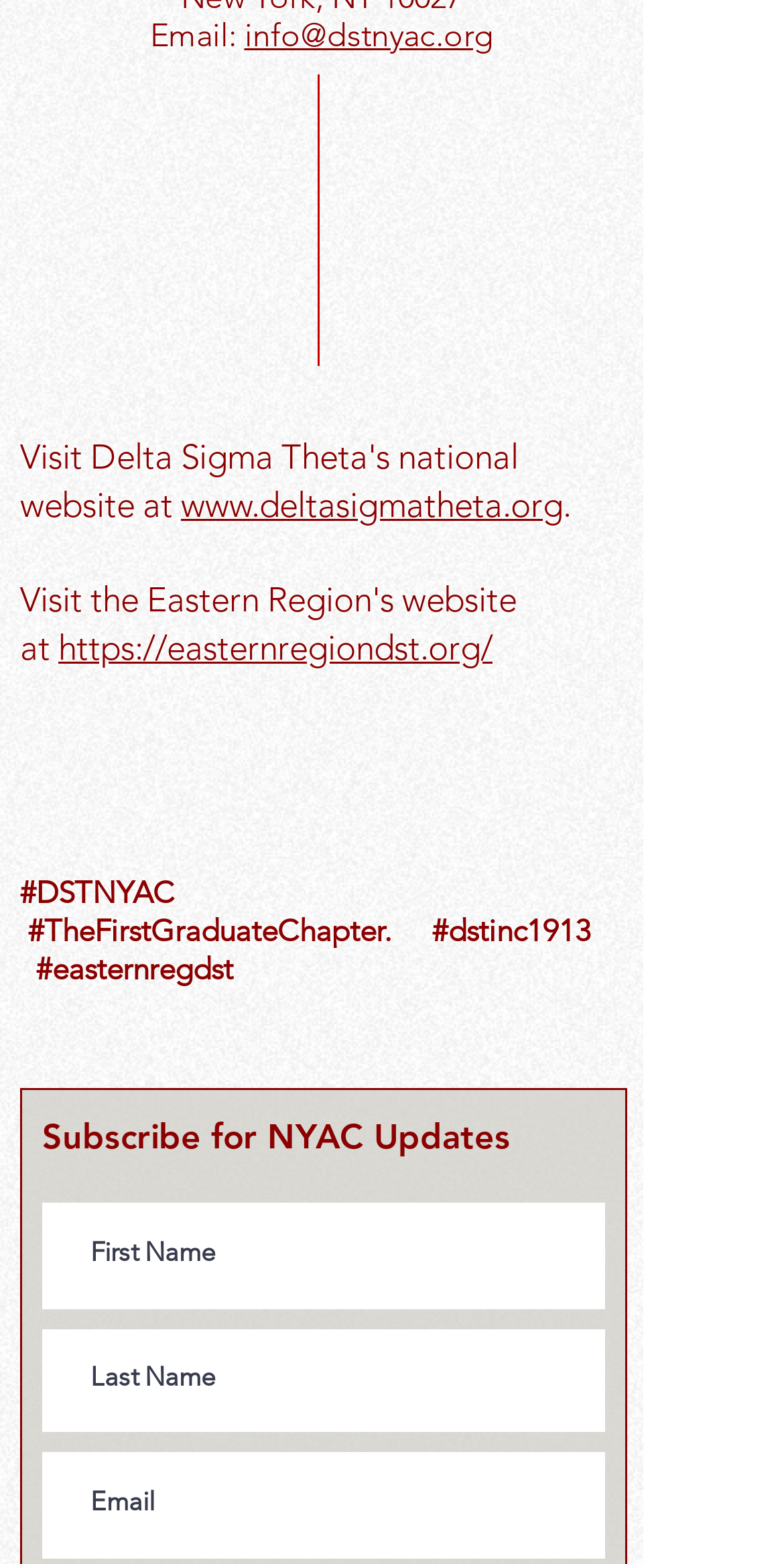Locate the bounding box coordinates of the clickable region necessary to complete the following instruction: "Subscribe for NYAC Updates". Provide the coordinates in the format of four float numbers between 0 and 1, i.e., [left, top, right, bottom].

[0.054, 0.71, 0.772, 0.743]